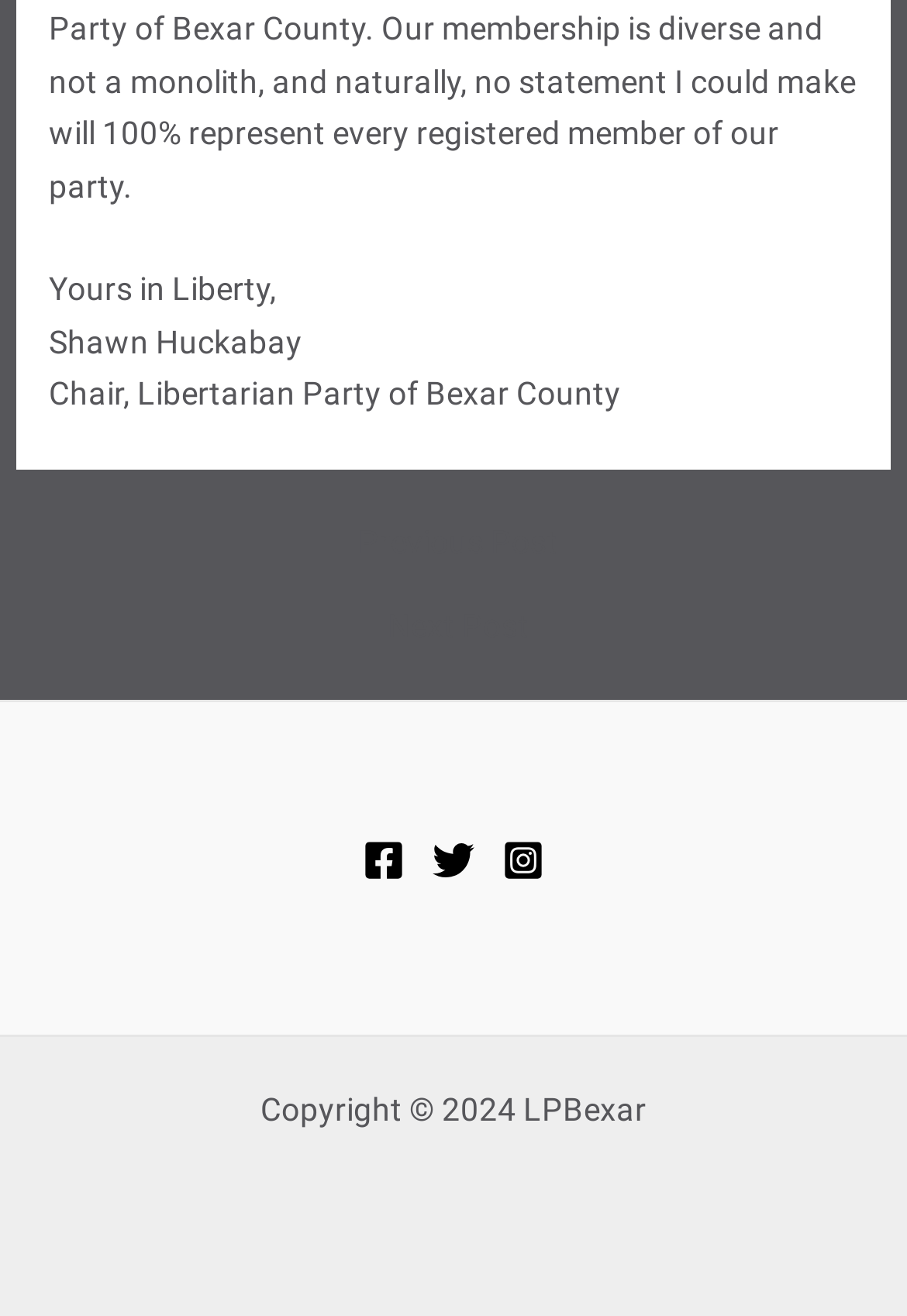Locate and provide the bounding box coordinates for the HTML element that matches this description: "aria-label="Instagram"".

[0.554, 0.637, 0.6, 0.669]